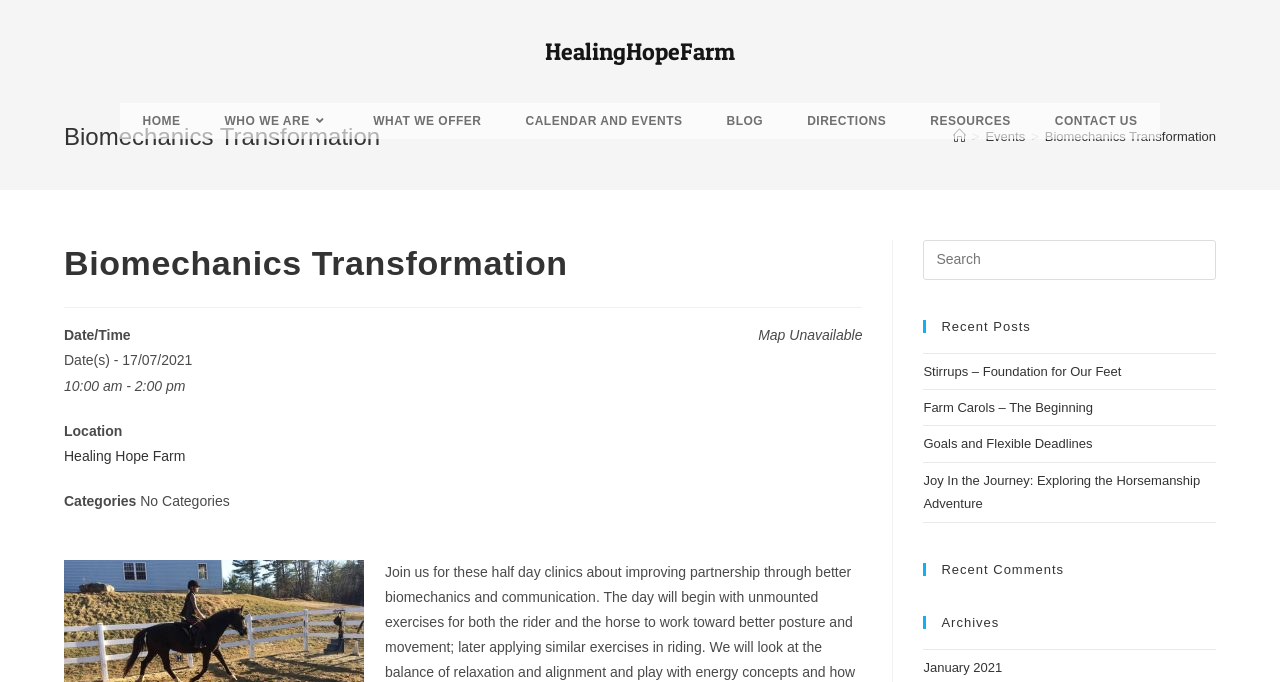What is the title of the recent post?
Based on the image, provide your answer in one word or phrase.

Stirrups – Foundation for Our Feet